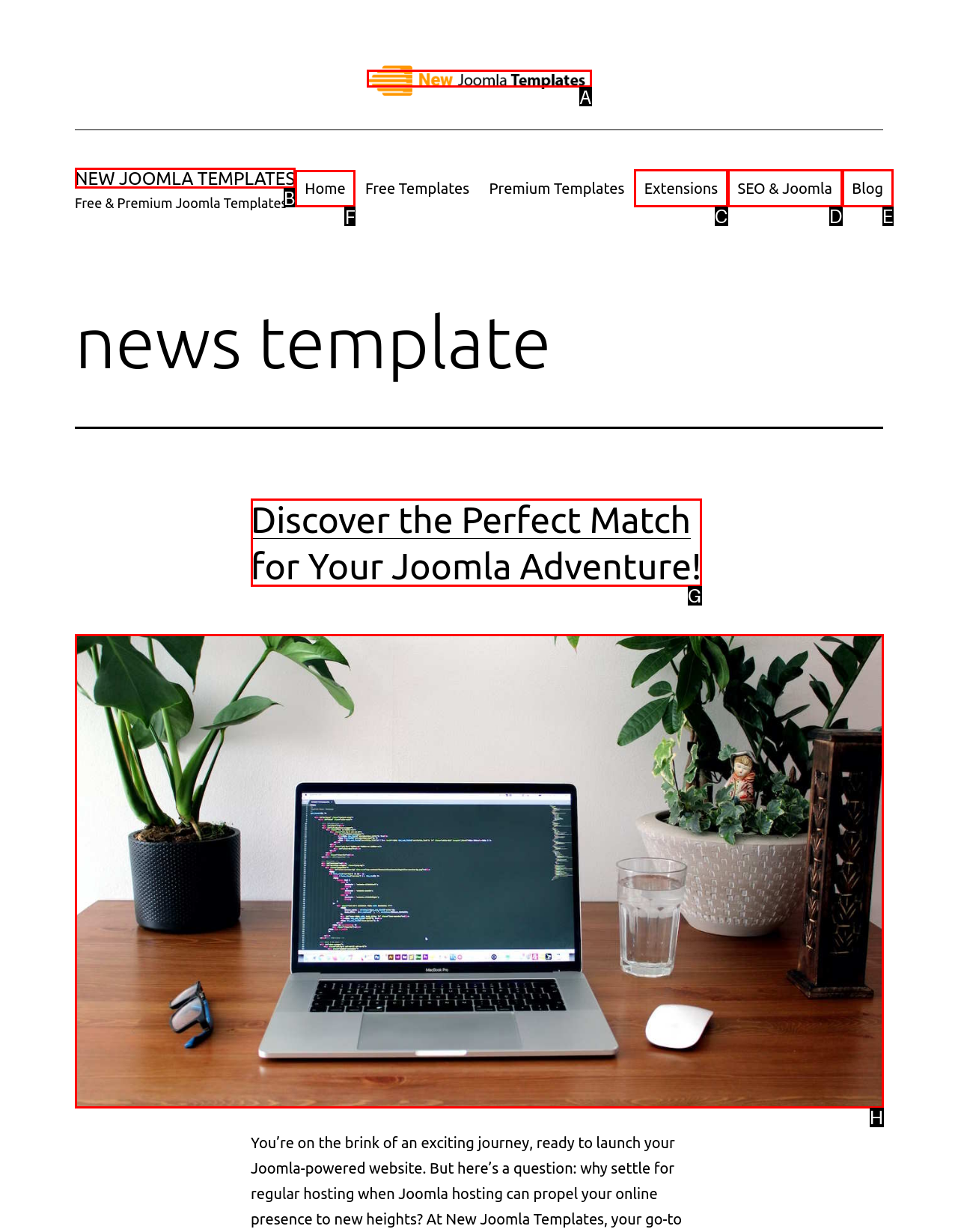Choose the letter of the element that should be clicked to complete the task: go to Home
Answer with the letter from the possible choices.

F